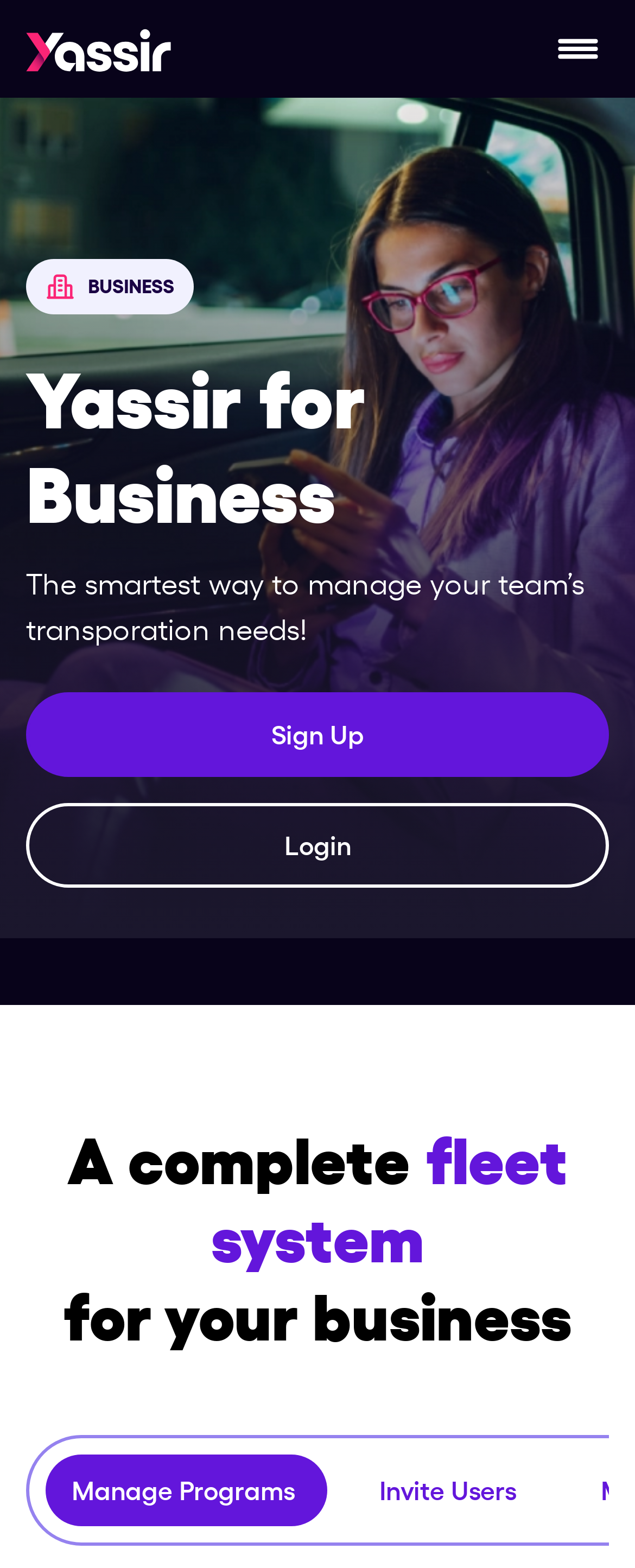Identify the bounding box coordinates for the UI element mentioned here: "Login". Provide the coordinates as four float values between 0 and 1, i.e., [left, top, right, bottom].

[0.041, 0.512, 0.959, 0.566]